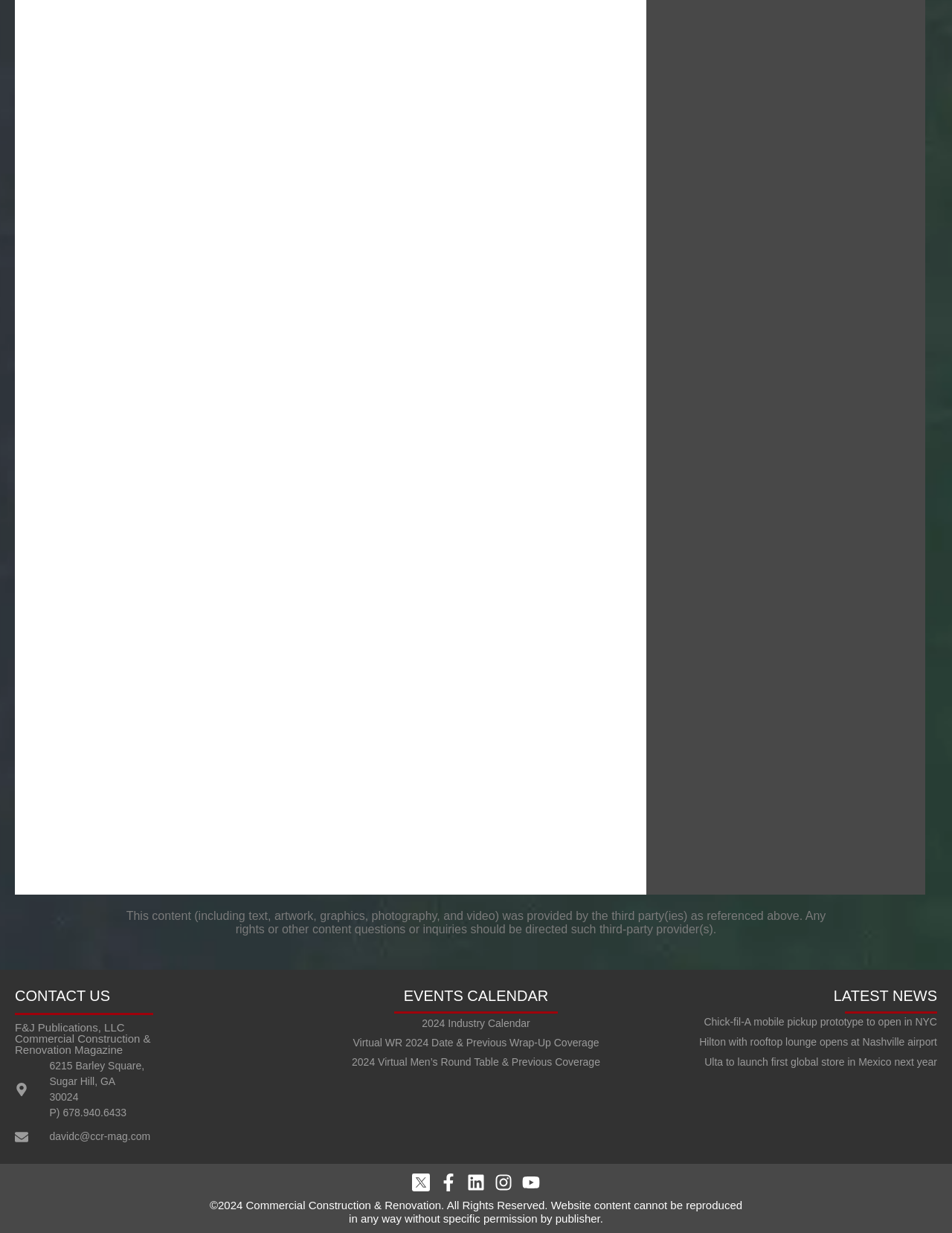Identify the bounding box coordinates of the clickable region to carry out the given instruction: "Follow on Facebook".

[0.462, 0.952, 0.48, 0.966]